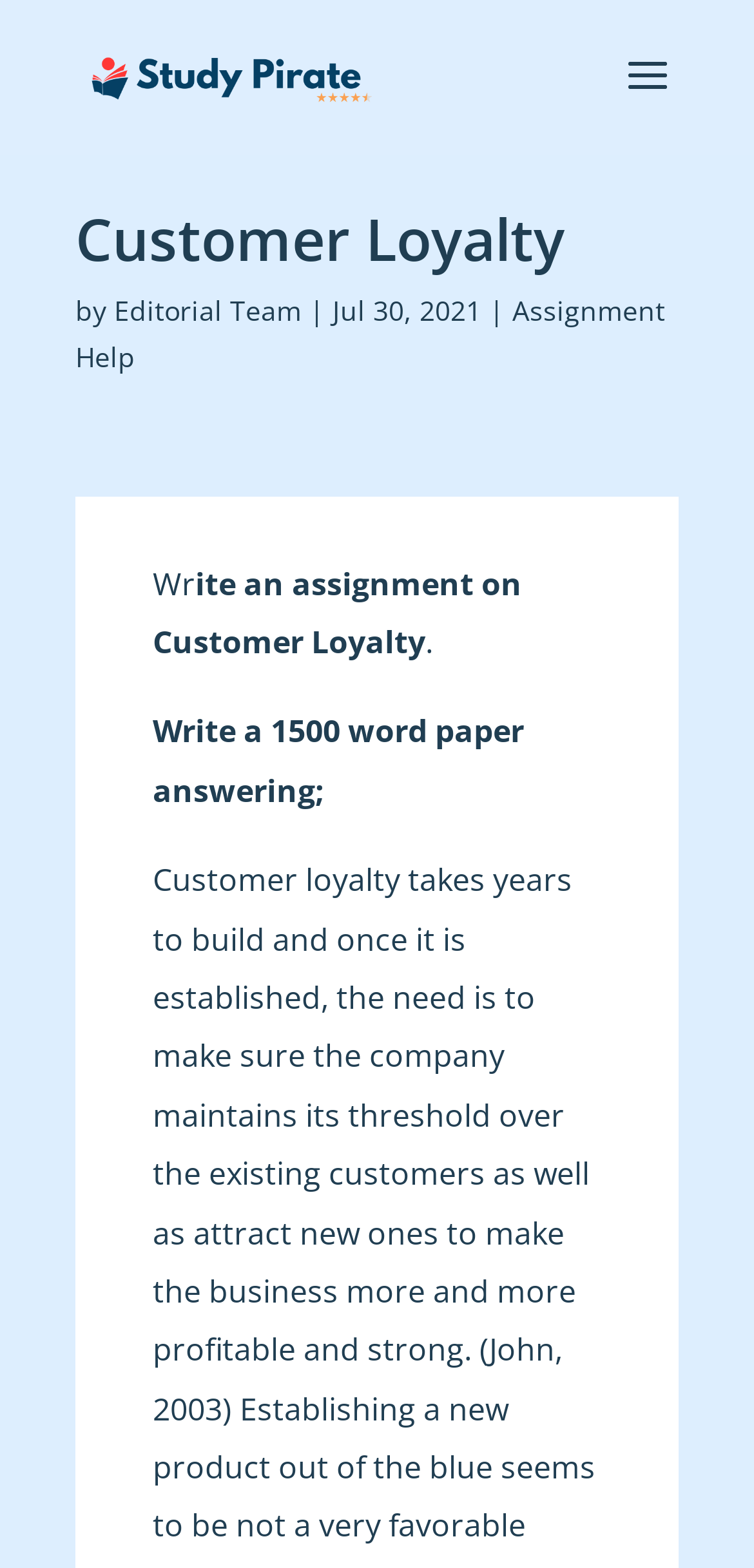Who is the author of the article?
Please use the image to provide an in-depth answer to the question.

I found the author of the article by looking at the link element that contains the author's name, which is 'Editorial Team', located below the main heading.